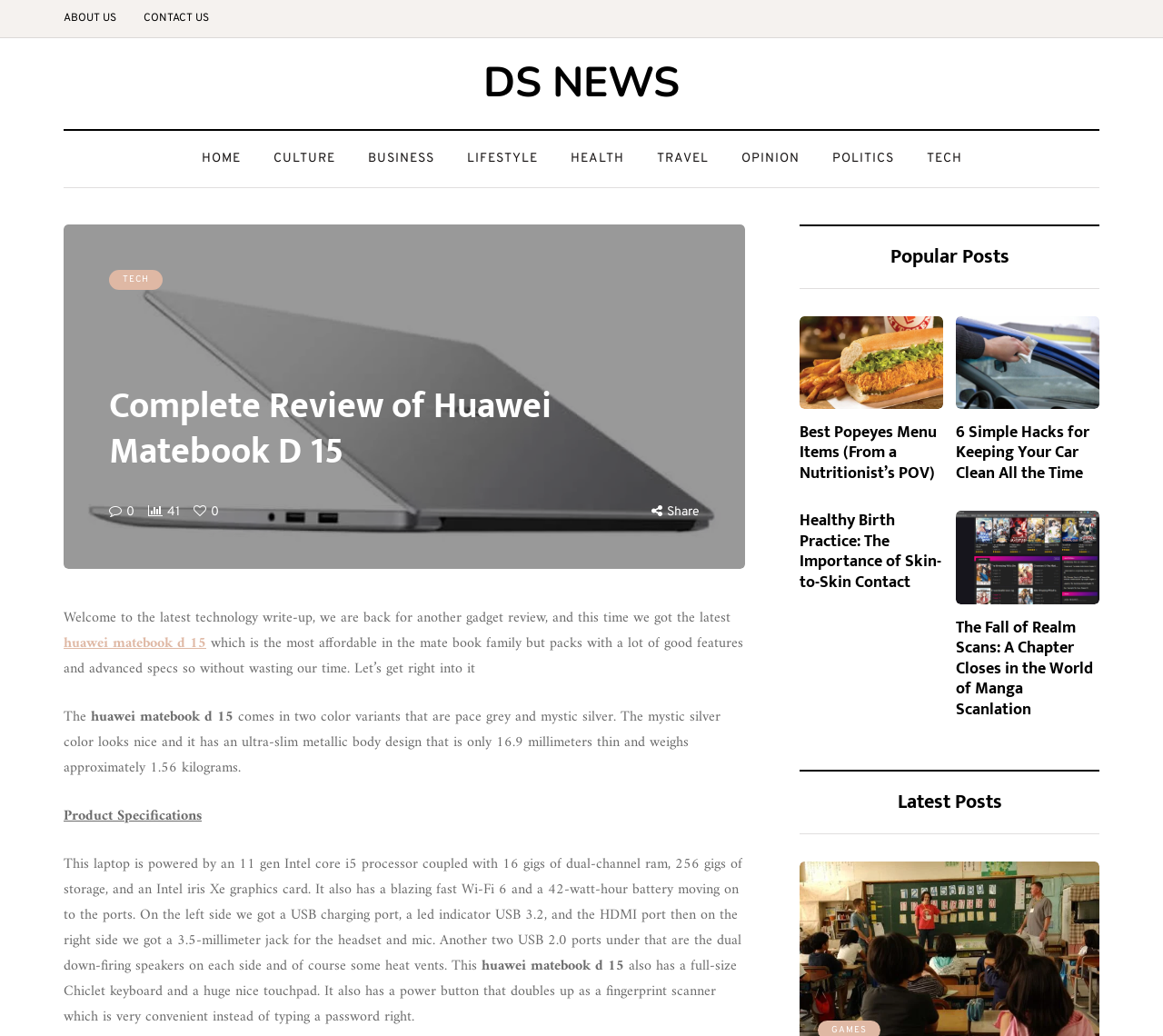Extract the bounding box coordinates for the UI element described by the text: "tvernon@lewitthackman.com". The coordinates should be in the form of [left, top, right, bottom] with values between 0 and 1.

None